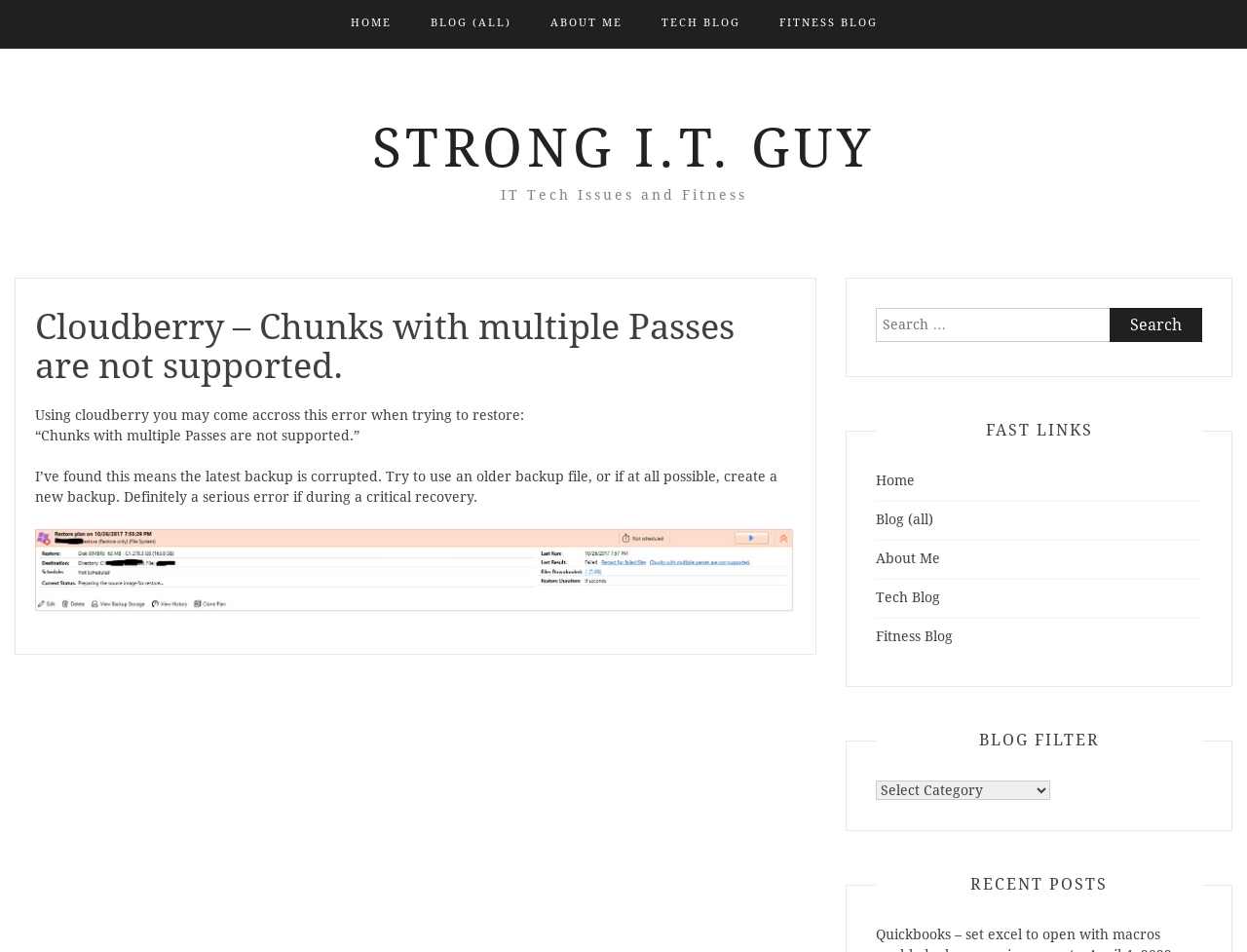Highlight the bounding box coordinates of the region I should click on to meet the following instruction: "filter blog posts".

[0.703, 0.82, 0.842, 0.84]